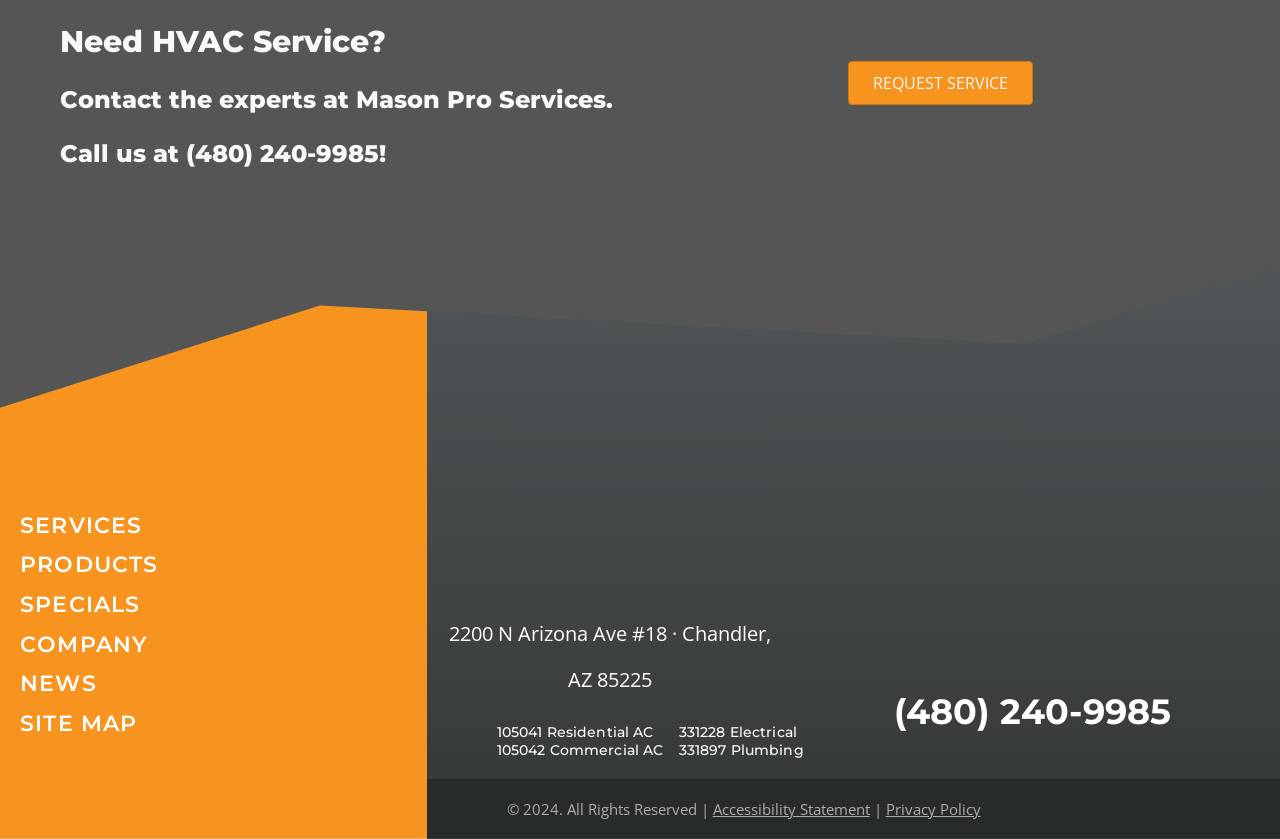Respond to the question with just a single word or phrase: 
What is the address of Mason Pro Services?

2200 N Arizona Ave #18 · Chandler, AZ 85225